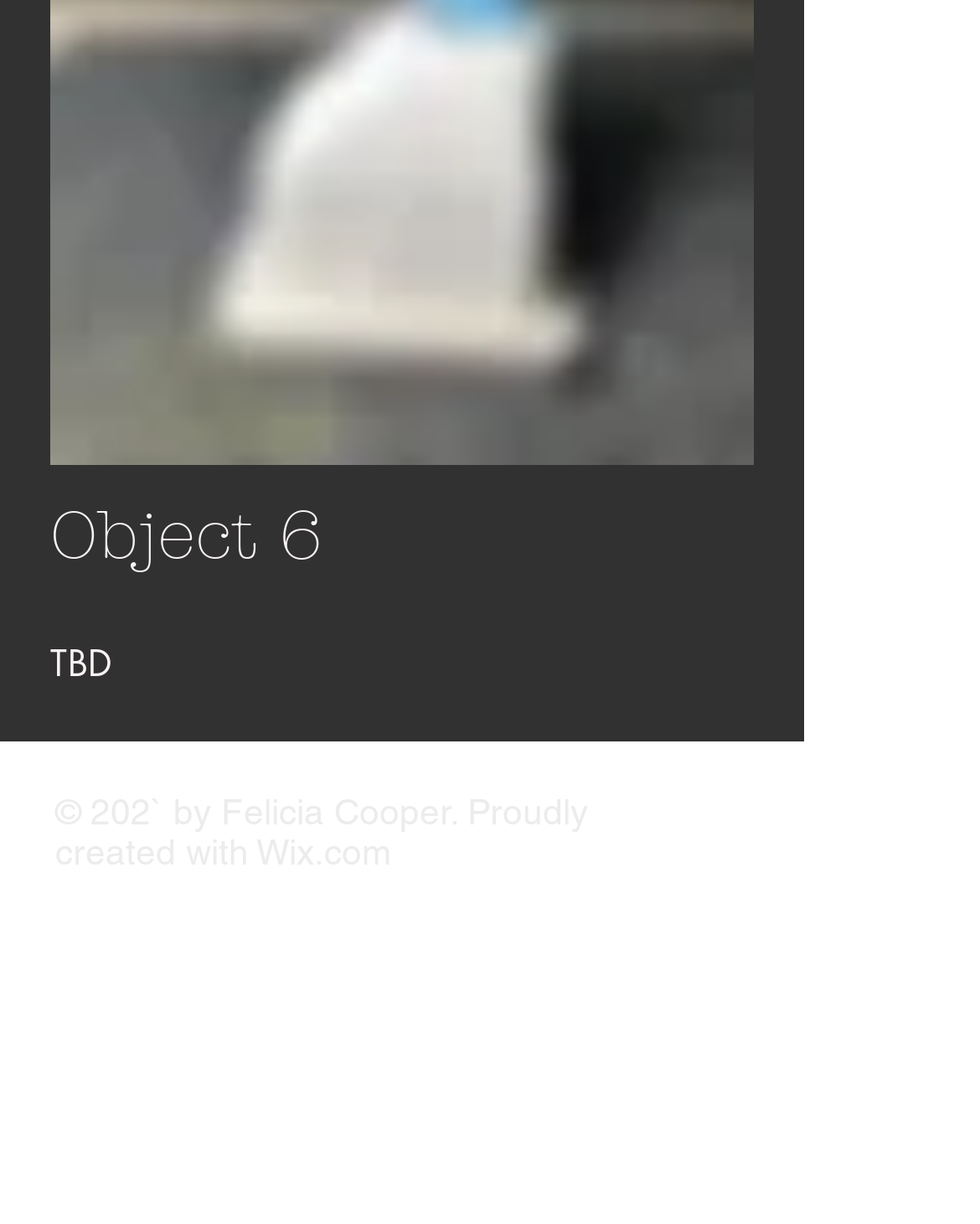Using a single word or phrase, answer the following question: 
How many social media links are there?

2